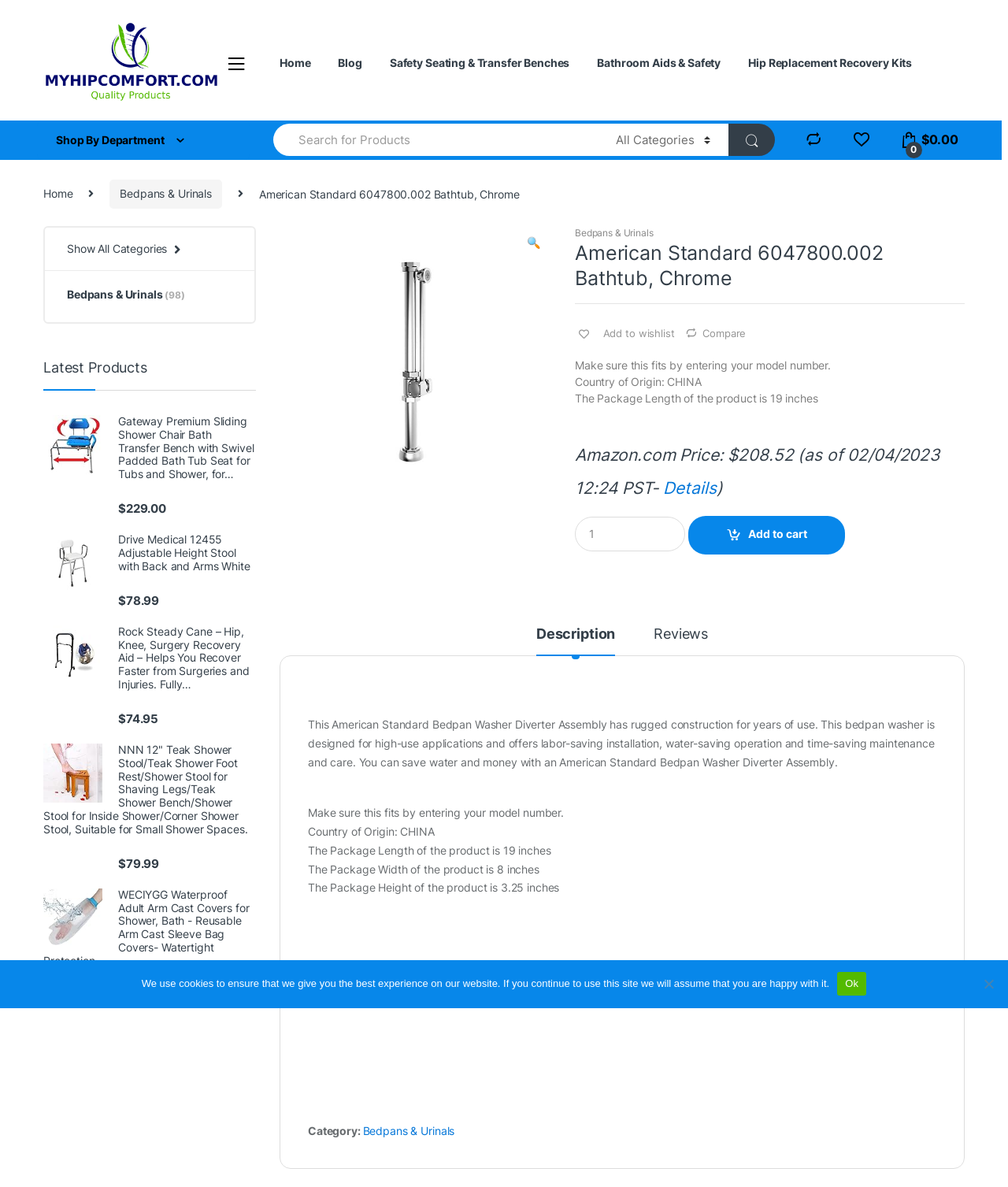Determine the coordinates of the bounding box that should be clicked to complete the instruction: "Add to wishlist". The coordinates should be represented by four float numbers between 0 and 1: [left, top, right, bottom].

[0.574, 0.275, 0.669, 0.286]